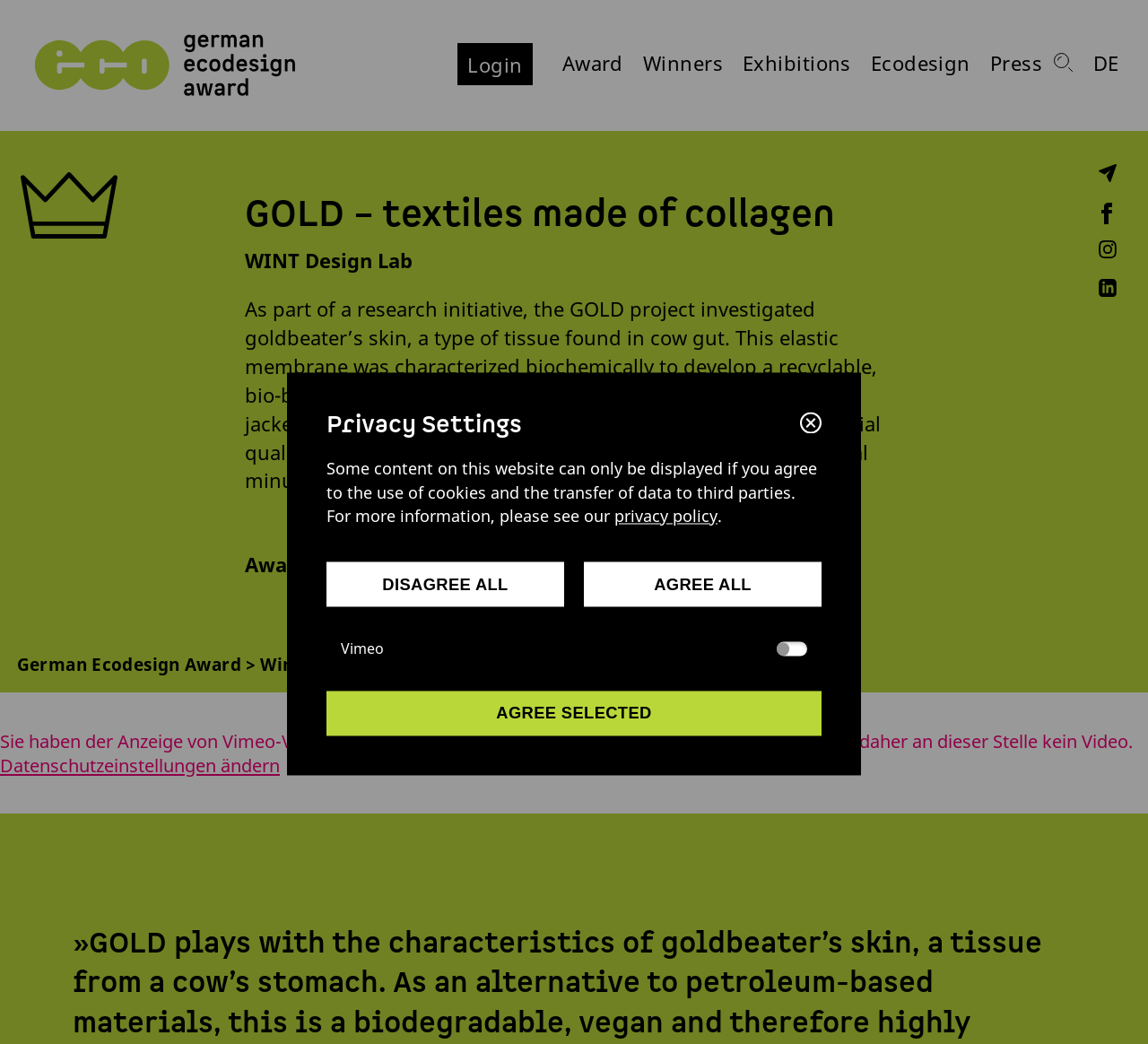Pinpoint the bounding box coordinates for the area that should be clicked to perform the following instruction: "Visit the 'Exhibitions' page".

[0.647, 0.051, 0.741, 0.077]